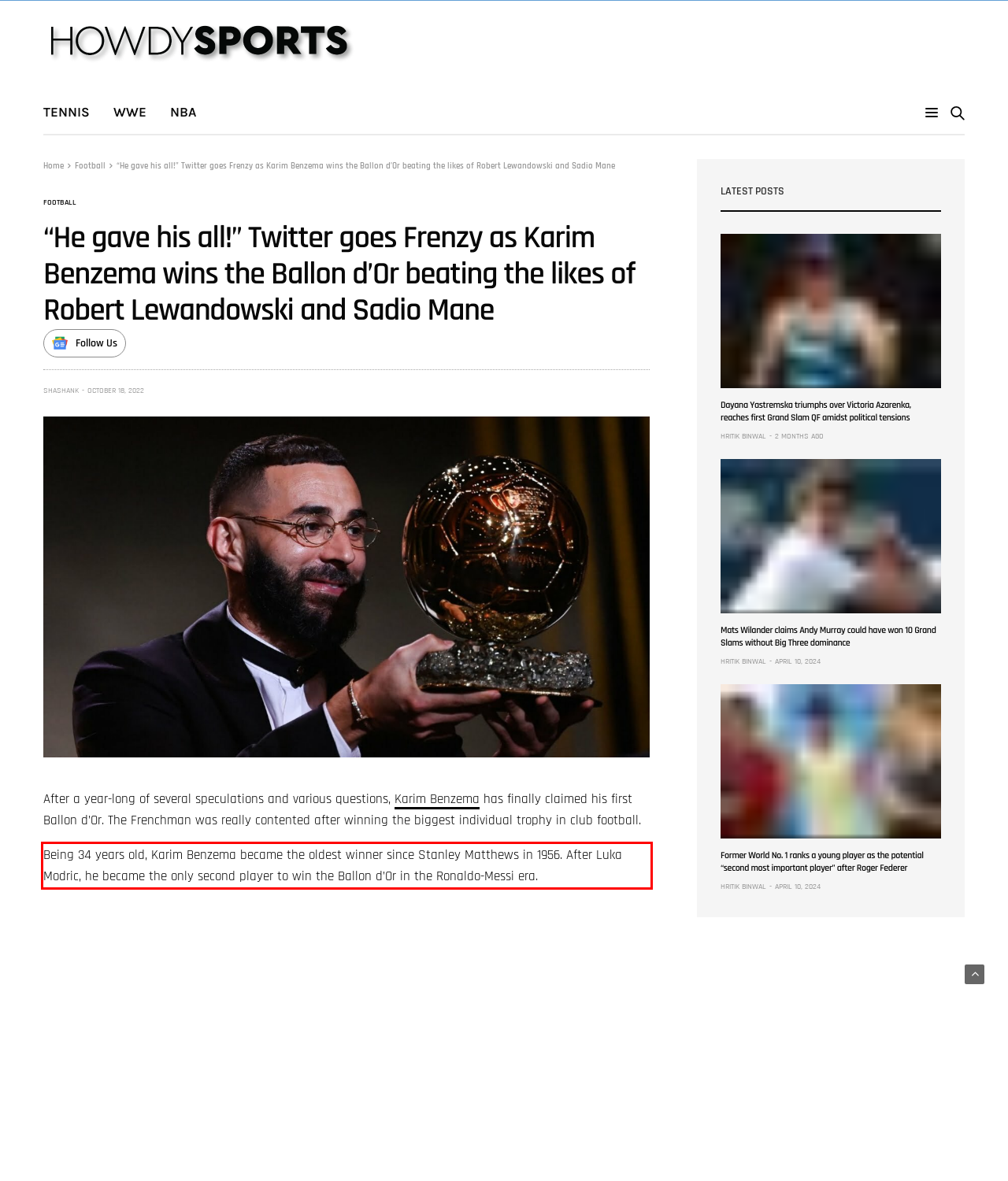Please take the screenshot of the webpage, find the red bounding box, and generate the text content that is within this red bounding box.

Being 34 years old, Karim Benzema became the oldest winner since Stanley Matthews in 1956. After Luka Modric, he became the only second player to win the Ballon d’Or in the Ronaldo-Messi era.